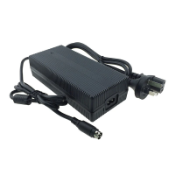What is the company's commitment to power solutions?
Refer to the screenshot and answer in one word or phrase.

Excellence